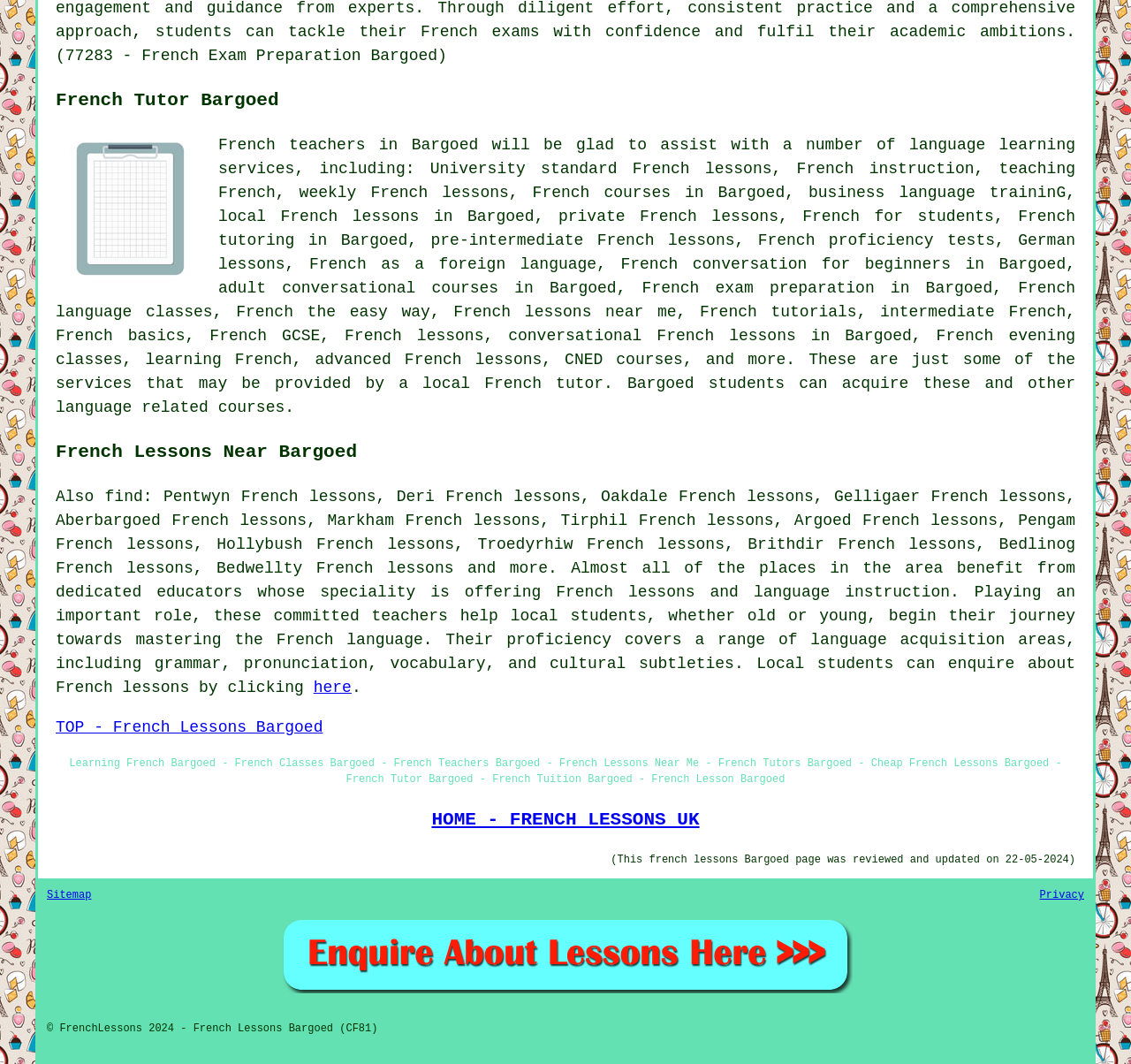Analyze the image and give a detailed response to the question:
Where can I find French lessons near Bargoed?

The webpage provides a list of nearby locations where French lessons are available, including Pentwyn, Deri, Oakdale, Gelligaer, Aberbargoed, Markham, and more, as indicated by the StaticText element.